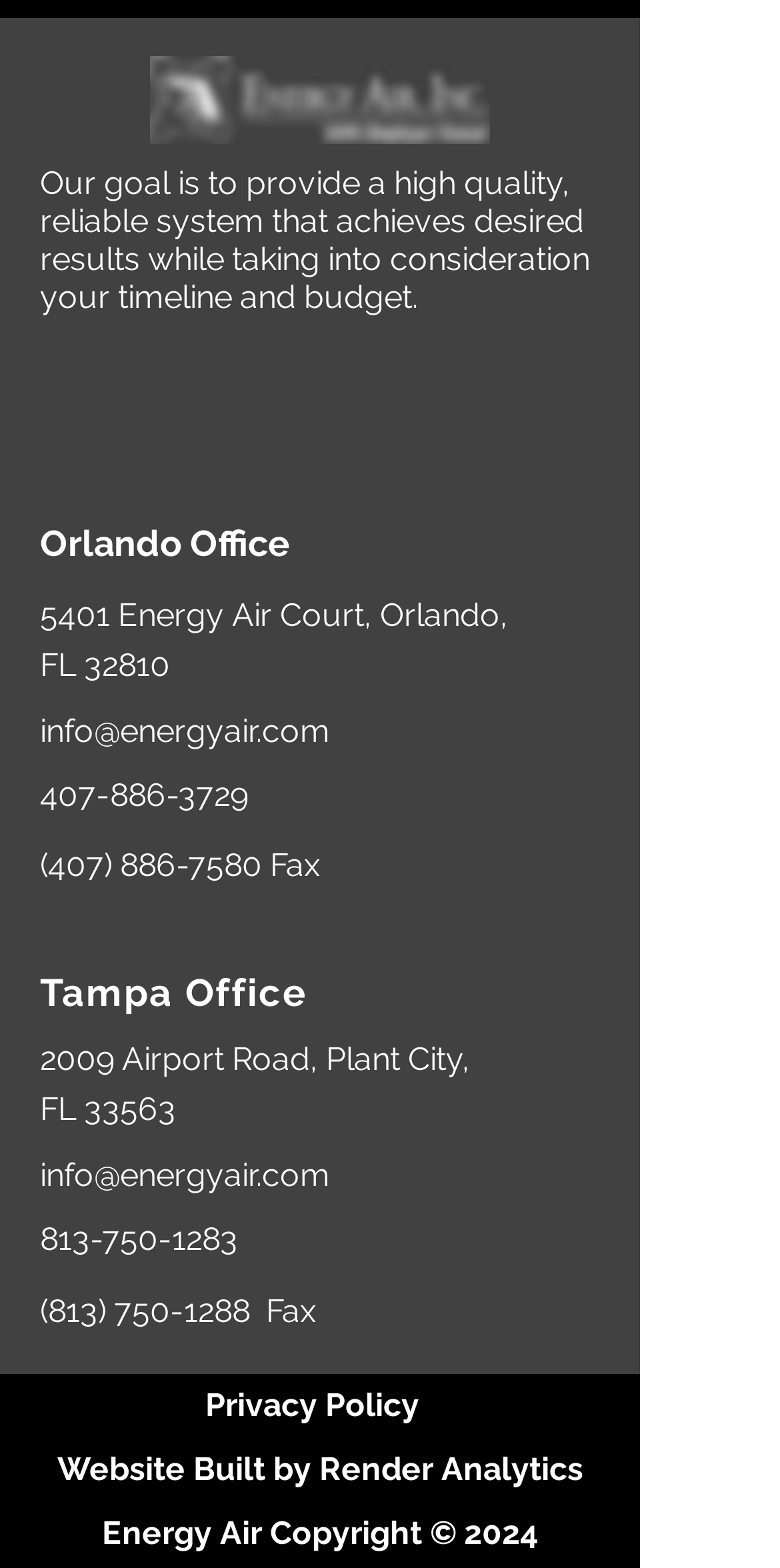Examine the image and give a thorough answer to the following question:
How many social media links are there?

I found a list element with the description 'Social Bar' which contains three link elements with descriptions 'Facebook', 'Twitter', and 'LinkedIn', so there are three social media links.